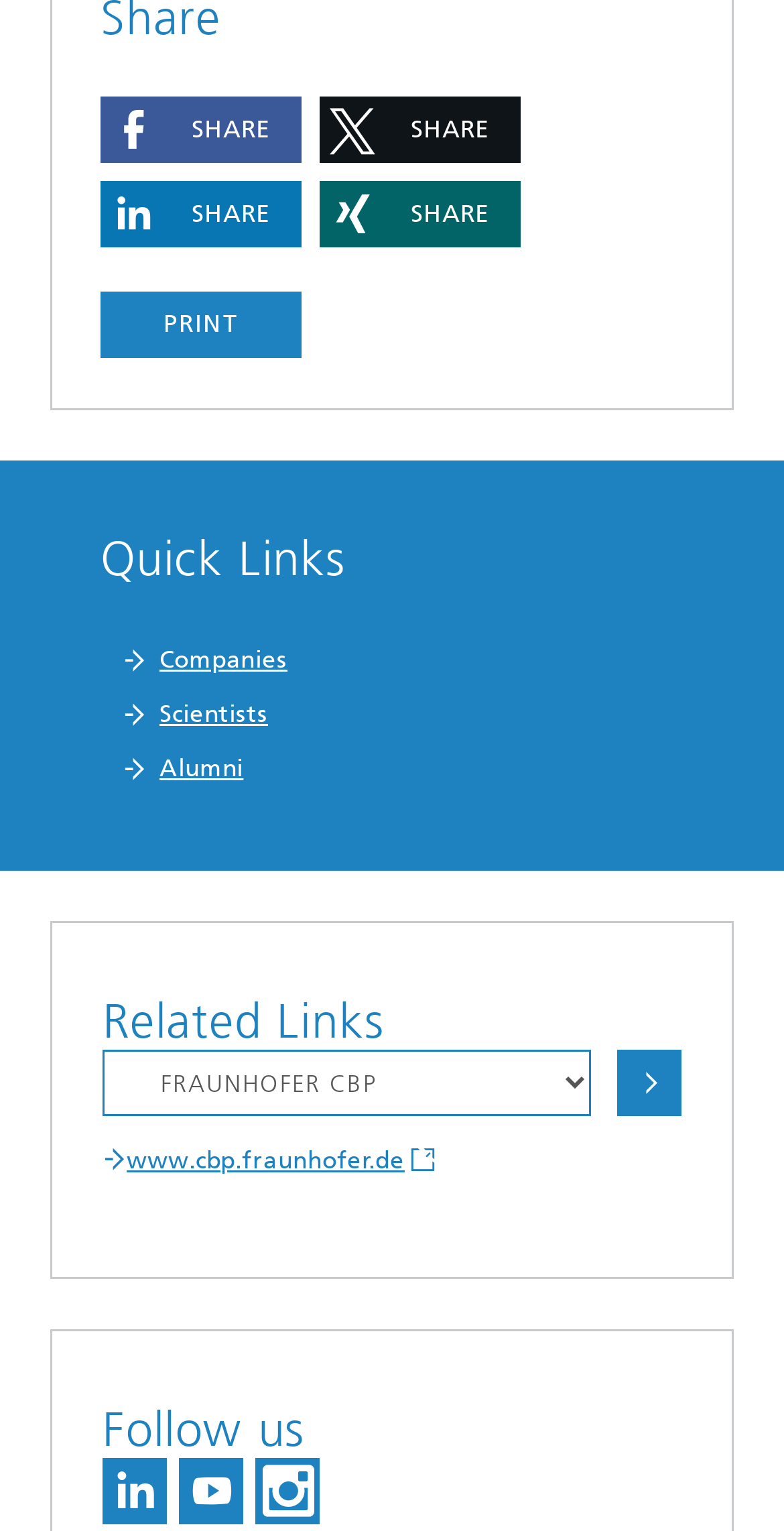Locate the UI element that matches the description About in the webpage screenshot. Return the bounding box coordinates in the format (top-left x, top-left y, bottom-right x, bottom-right y), with values ranging from 0 to 1.

None